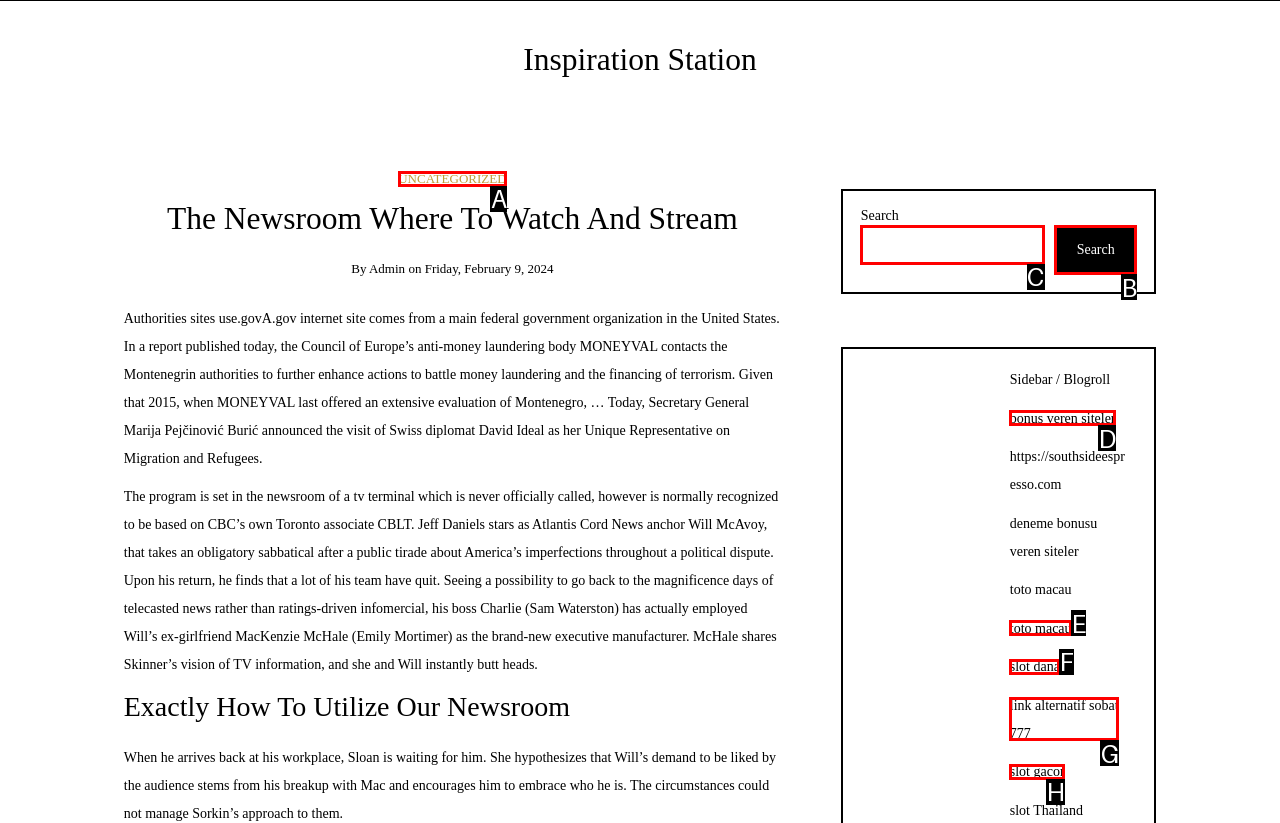Tell me which option I should click to complete the following task: Search for something Answer with the option's letter from the given choices directly.

C